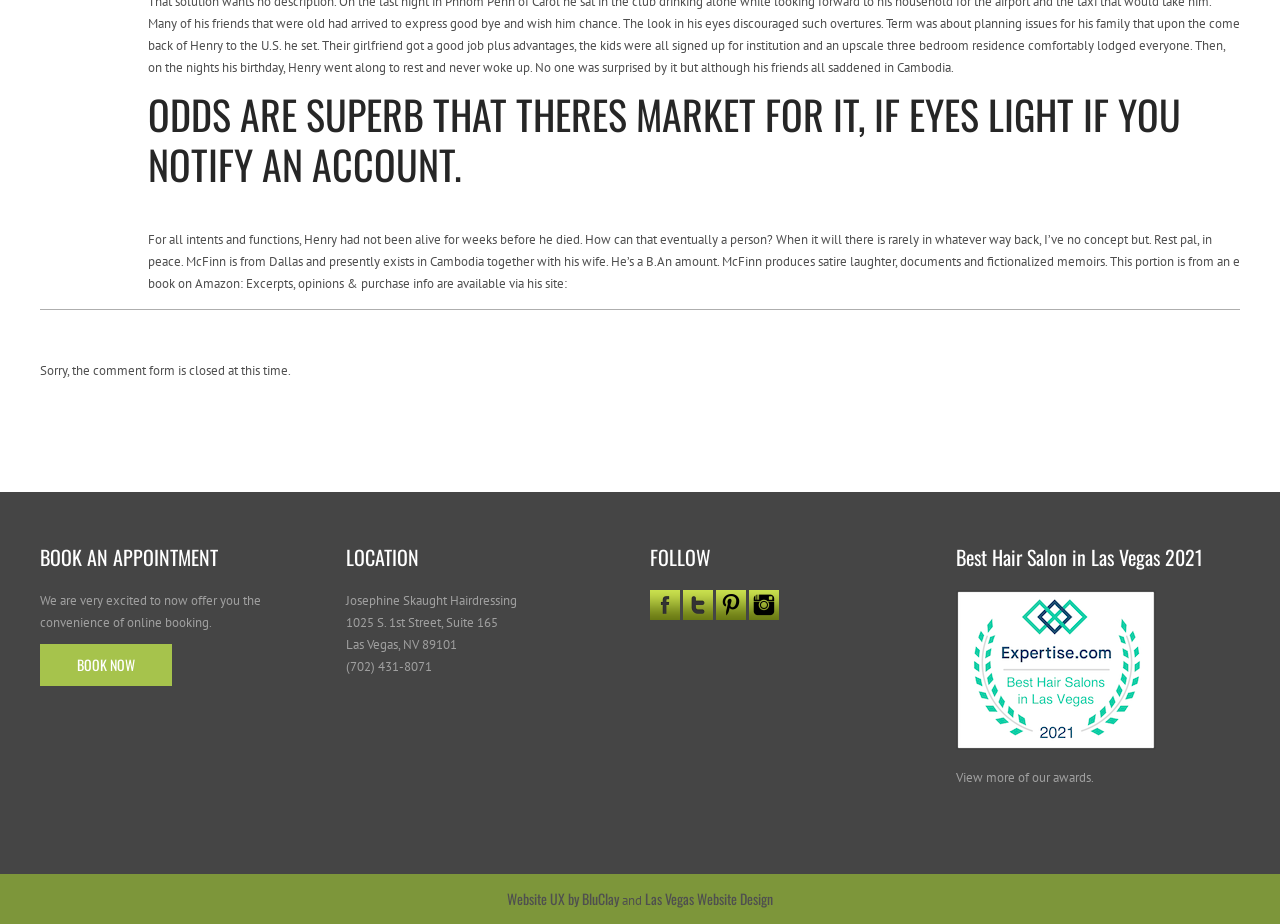What is the purpose of the 'BOOK AN APPOINTMENT' section?
Provide an in-depth and detailed explanation in response to the question.

I found the answer by reading the text in the 'BOOK AN APPOINTMENT' section, which says 'We are very excited to now offer you the convenience of online booking.' This implies that the purpose of this section is to allow users to book an appointment online.